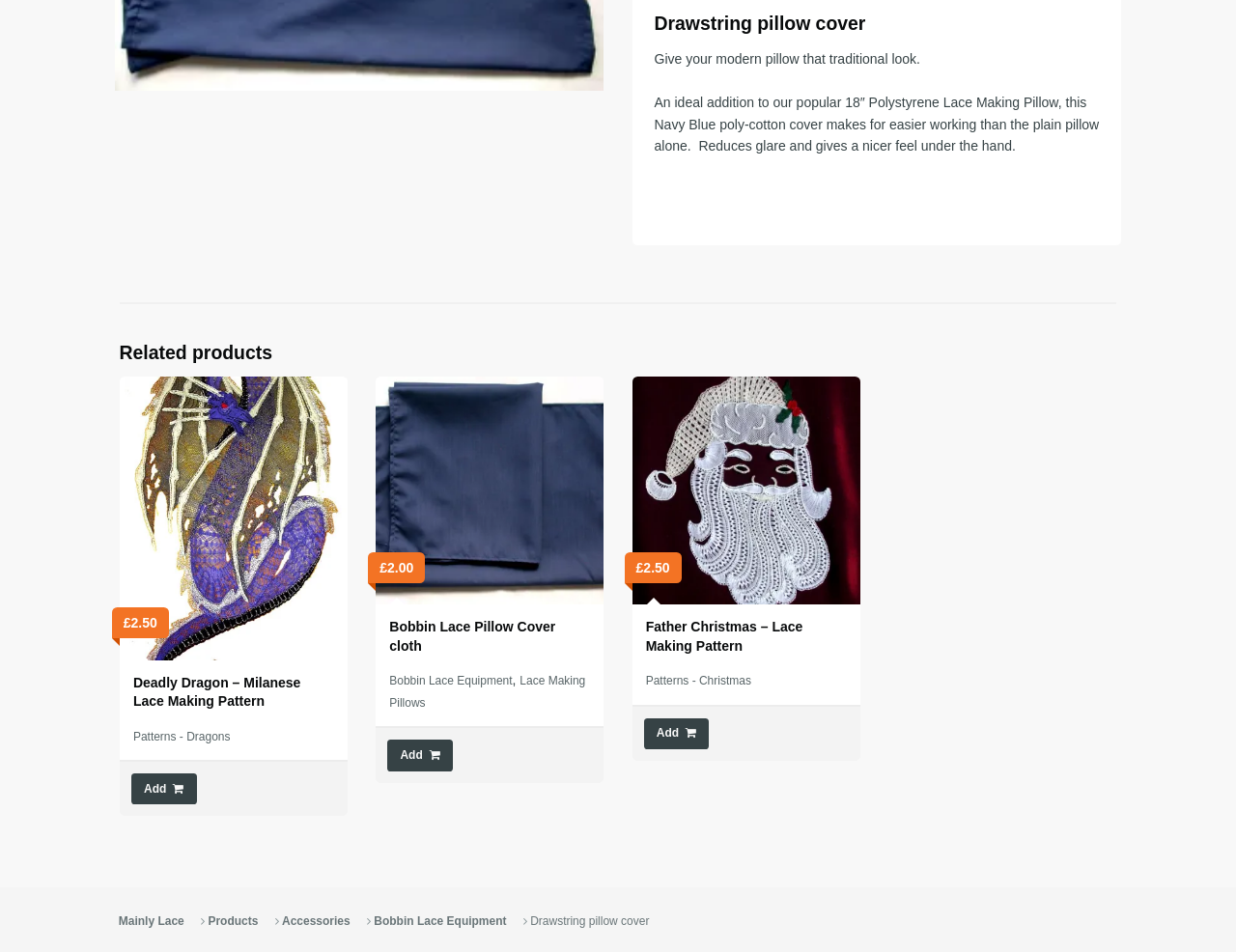Locate the bounding box of the UI element with the following description: "Accessories".

[0.228, 0.96, 0.283, 0.974]